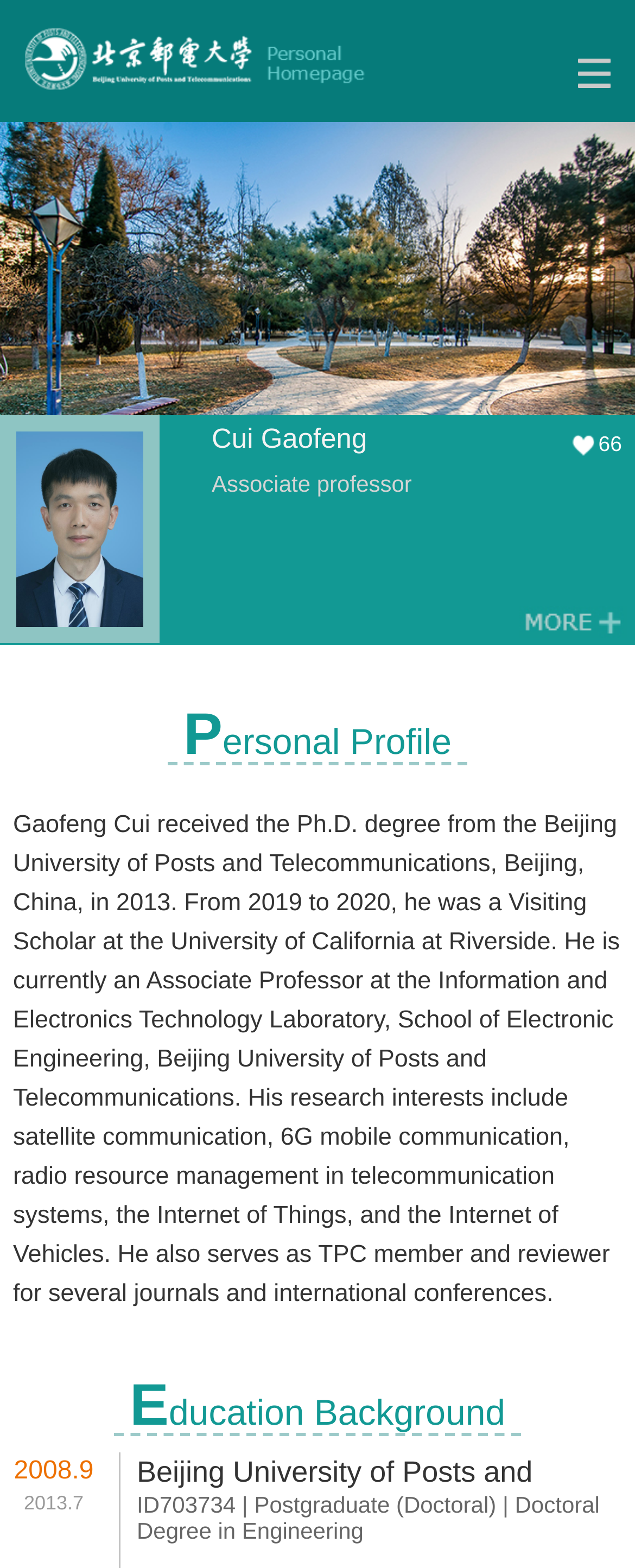What is the professor's current position?
Examine the image and give a concise answer in one word or a short phrase.

Associate Professor